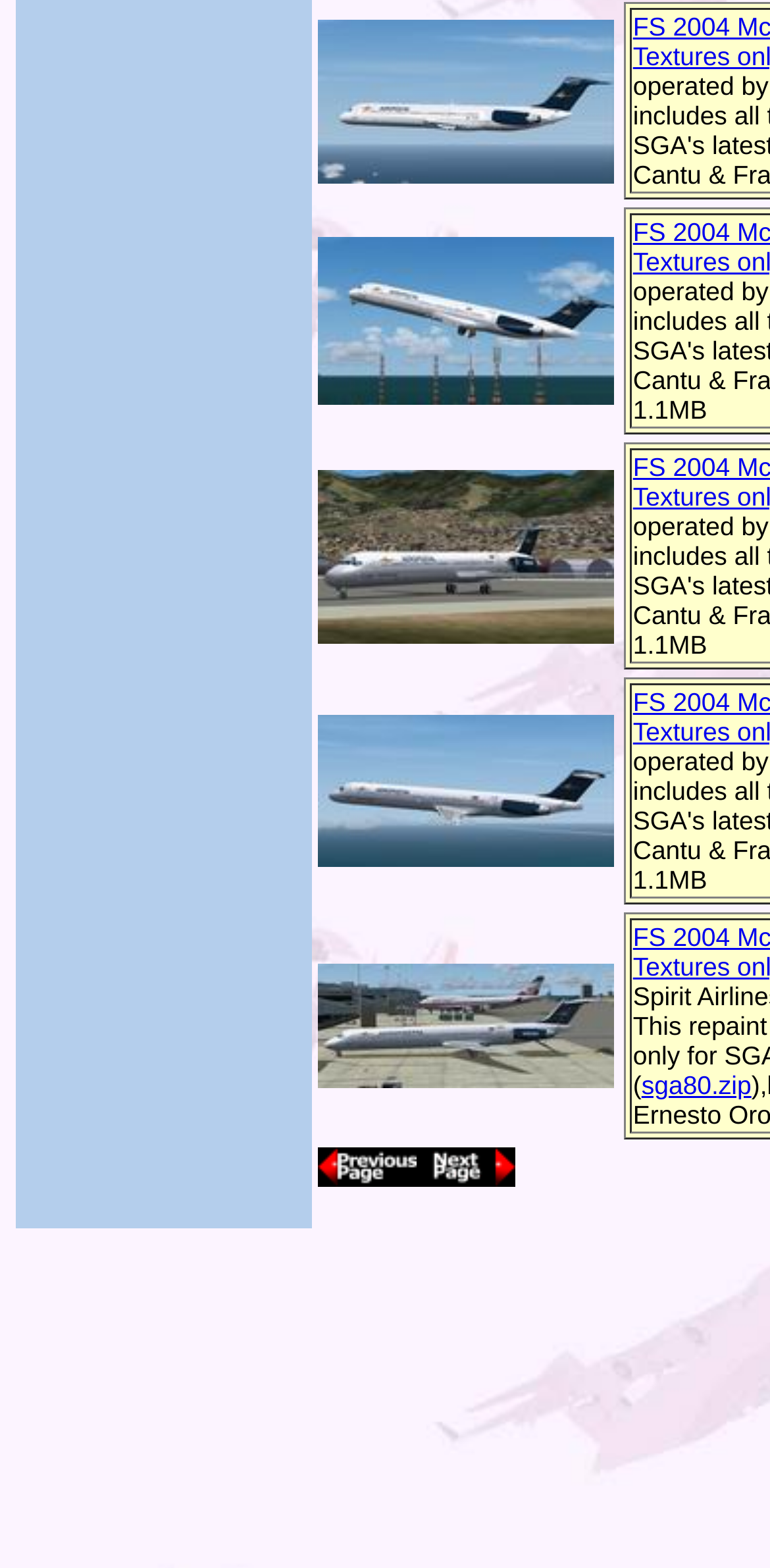For the given element description sga80.zip, determine the bounding box coordinates of the UI element. The coordinates should follow the format (top-left x, top-left y, bottom-right x, bottom-right y) and be within the range of 0 to 1.

[0.833, 0.683, 0.976, 0.702]